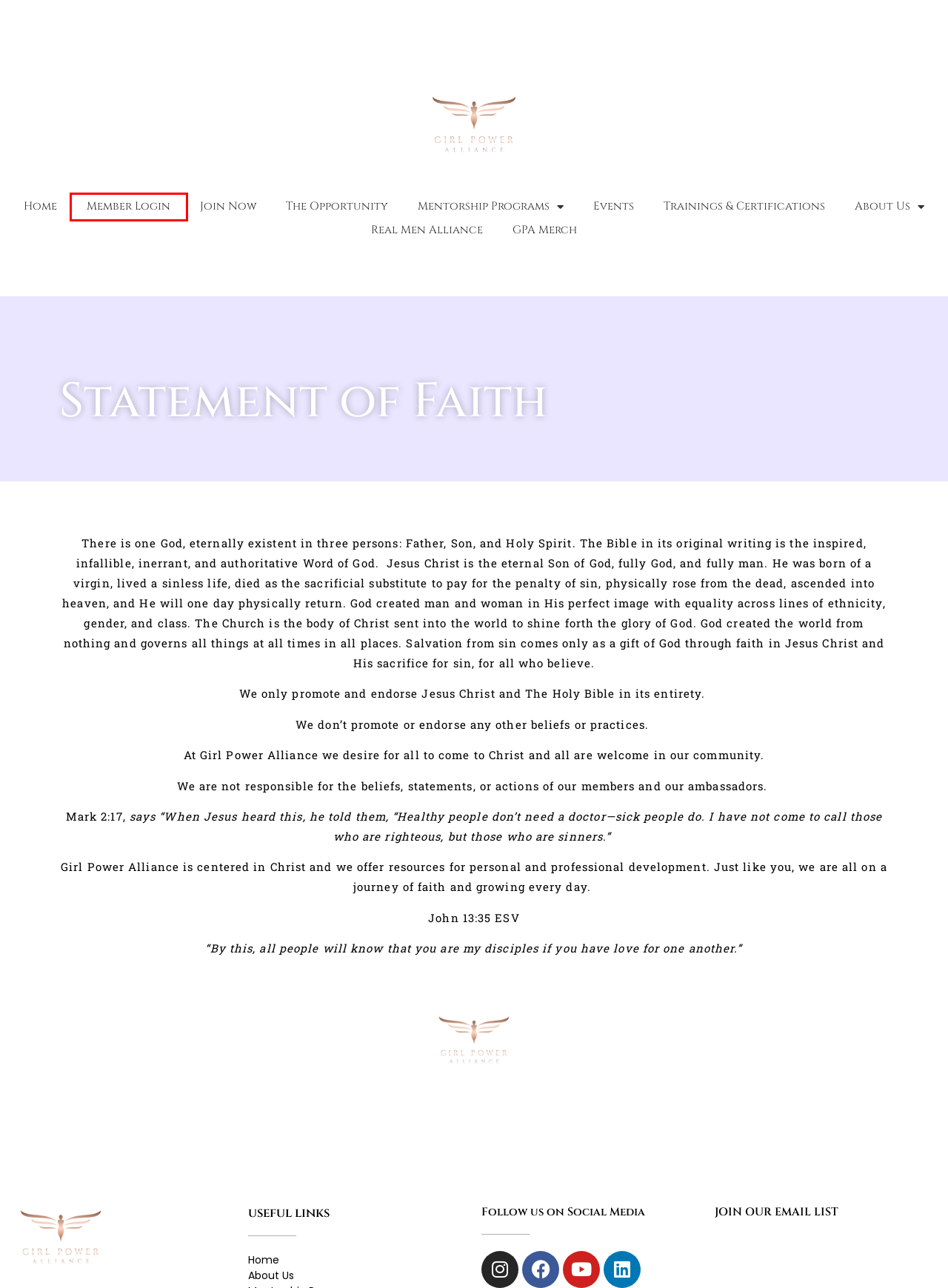Review the screenshot of a webpage that includes a red bounding box. Choose the most suitable webpage description that matches the new webpage after clicking the element within the red bounding box. Here are the candidates:
A. About Us – Girl Power Alliance
B. Girl Power Alliance – Christian Women in Business
C. LIVE Events – Girl Power Alliance
D. Trainings & Certifications – Girl Power Alliance
E. The Opportunity – Girl Power Alliance
F. GPA Blog – Girl Power Alliance
G. GPA Login
H. Membership – Girl Power Alliance

G